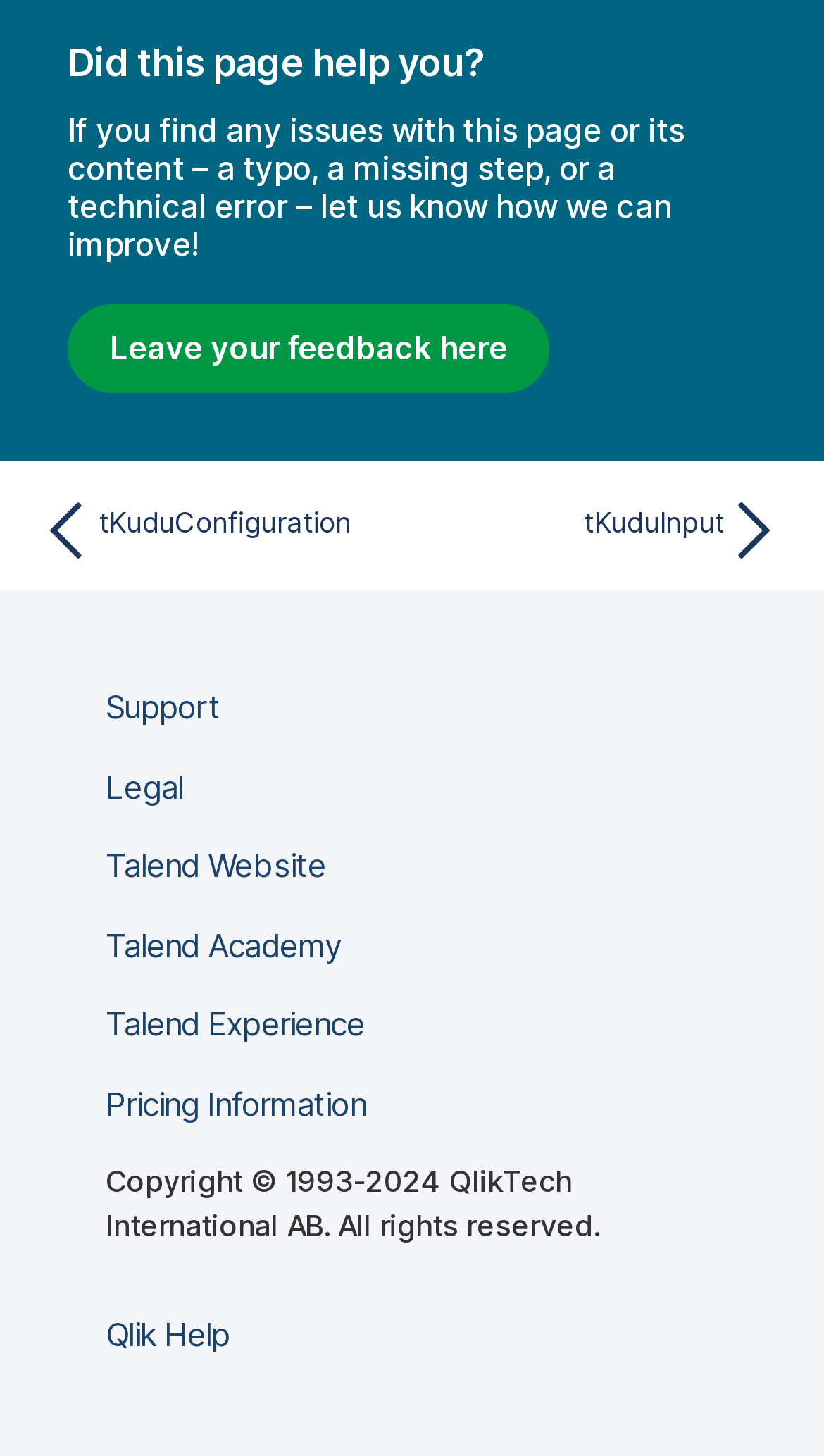Identify the bounding box coordinates of the section that should be clicked to achieve the task described: "go to the home page".

None